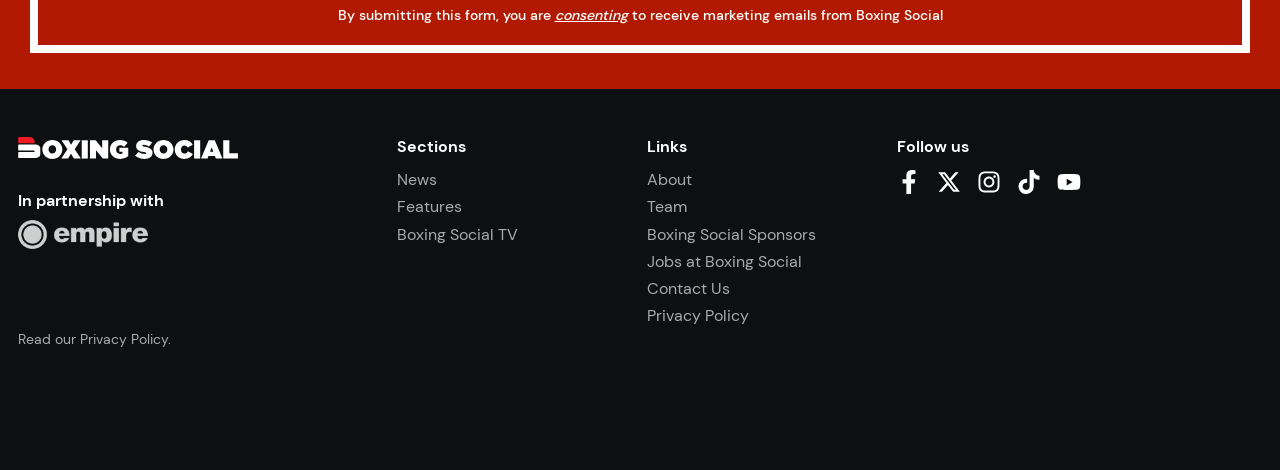Reply to the question with a brief word or phrase: What social media platforms can you follow Boxing Social on?

Facebook, X, Instagram, TikTok, YouTube